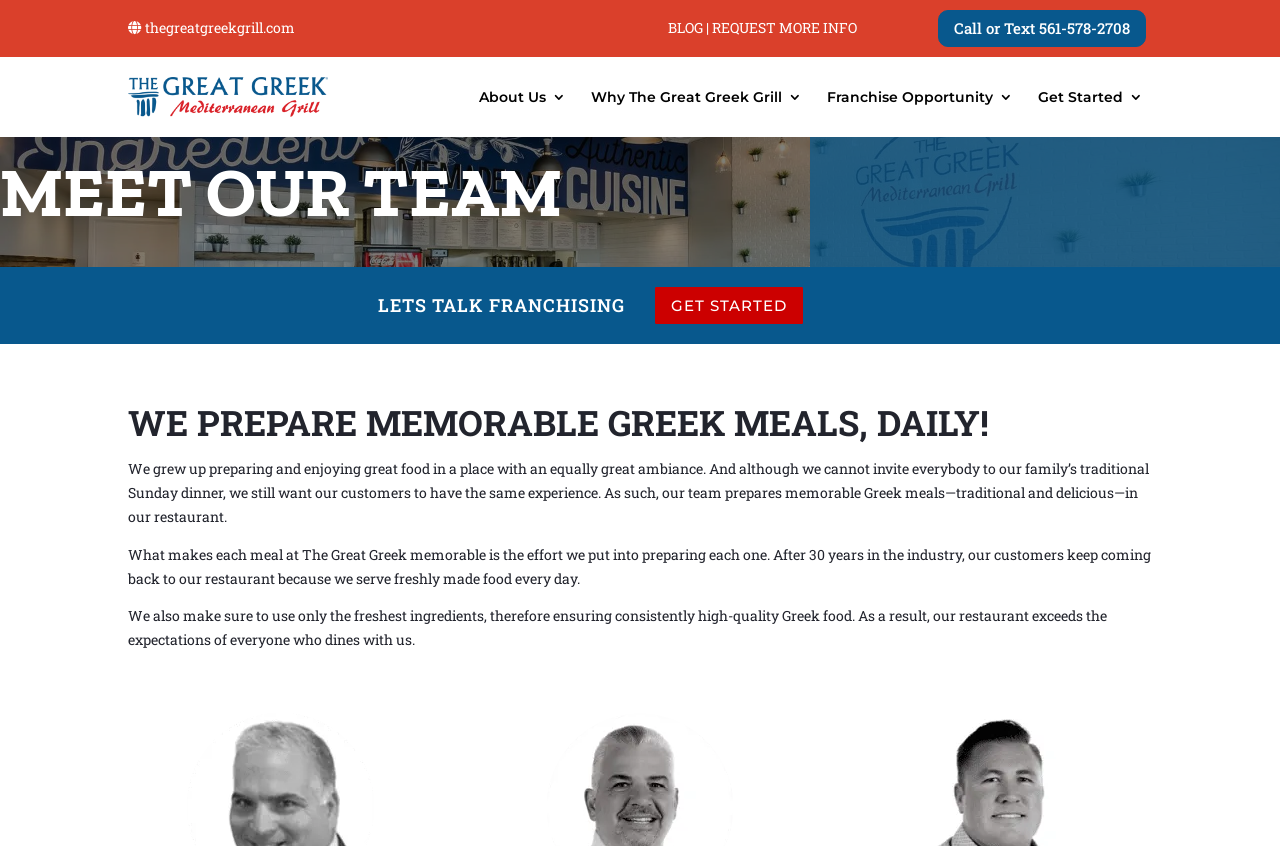Show the bounding box coordinates of the element that should be clicked to complete the task: "Learn more about EASTHAMPTON FUTURES PROJECT".

None